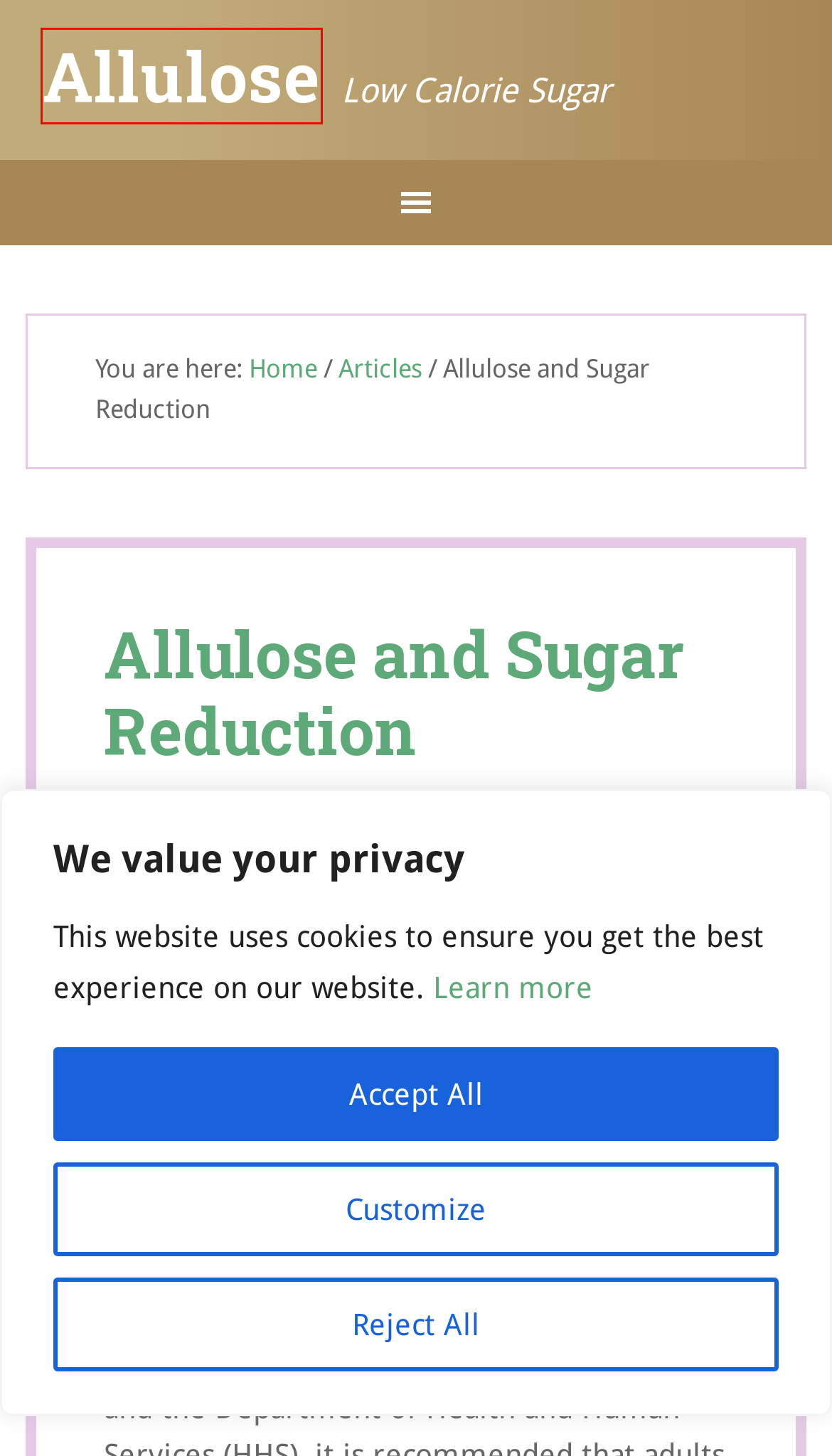Examine the screenshot of a webpage with a red bounding box around an element. Then, select the webpage description that best represents the new page after clicking the highlighted element. Here are the descriptions:
A. Frequently Asked Questions (FAQ) On Allulose
B. What are cookies? | Cookies & You
C. Privacy Policy - Allulose
D. Allulose Sweetener, a Low Calorie Sugar
E. Log In ‹ Allulose — WordPress
F. Articles Archives - Allulose
G. WordPress Themes by StudioPress
H. What Is Allulose & What Is It Made From?

D